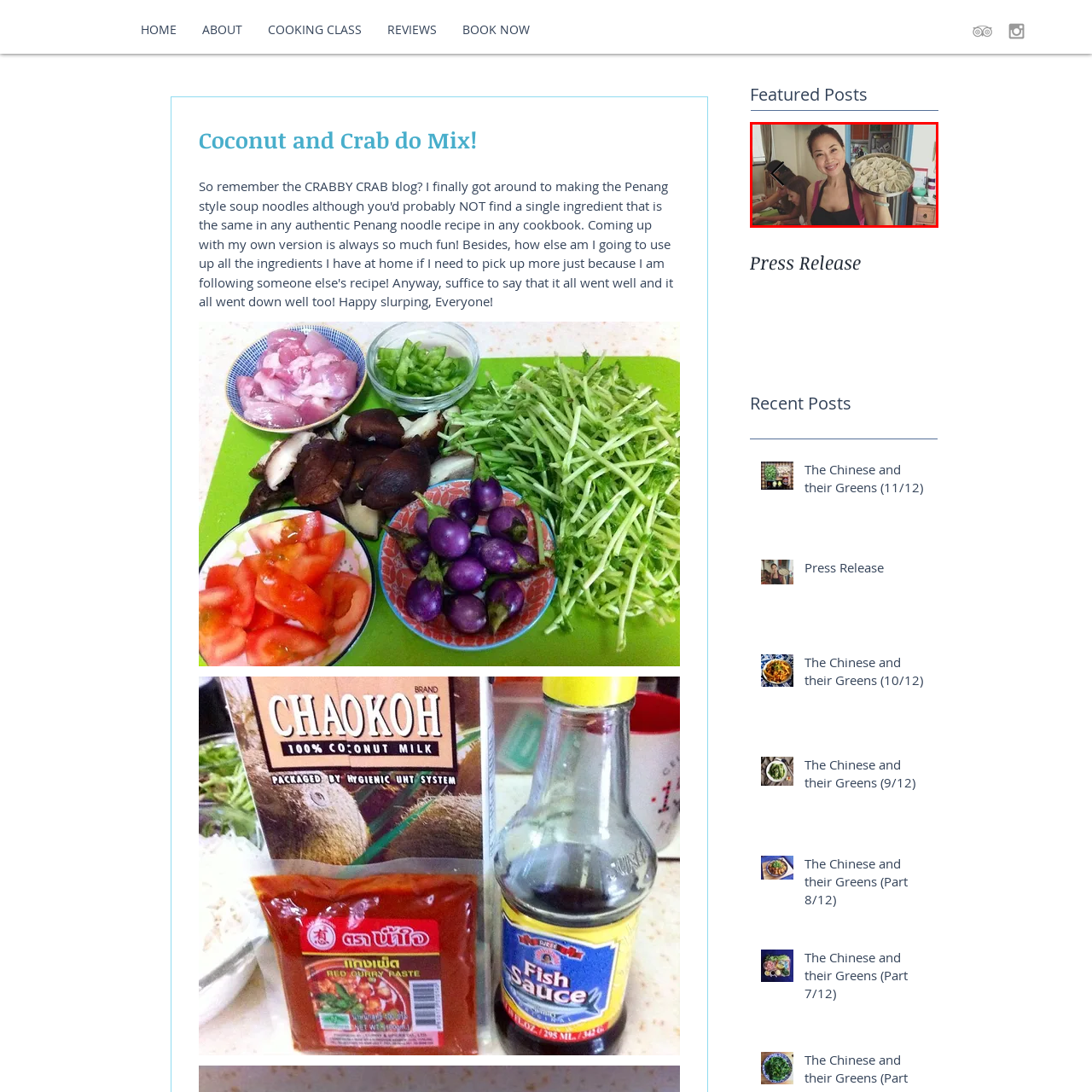Examine the image within the red border, What type of setting is depicted in the image? 
Please provide a one-word or one-phrase answer.

cozy kitchen